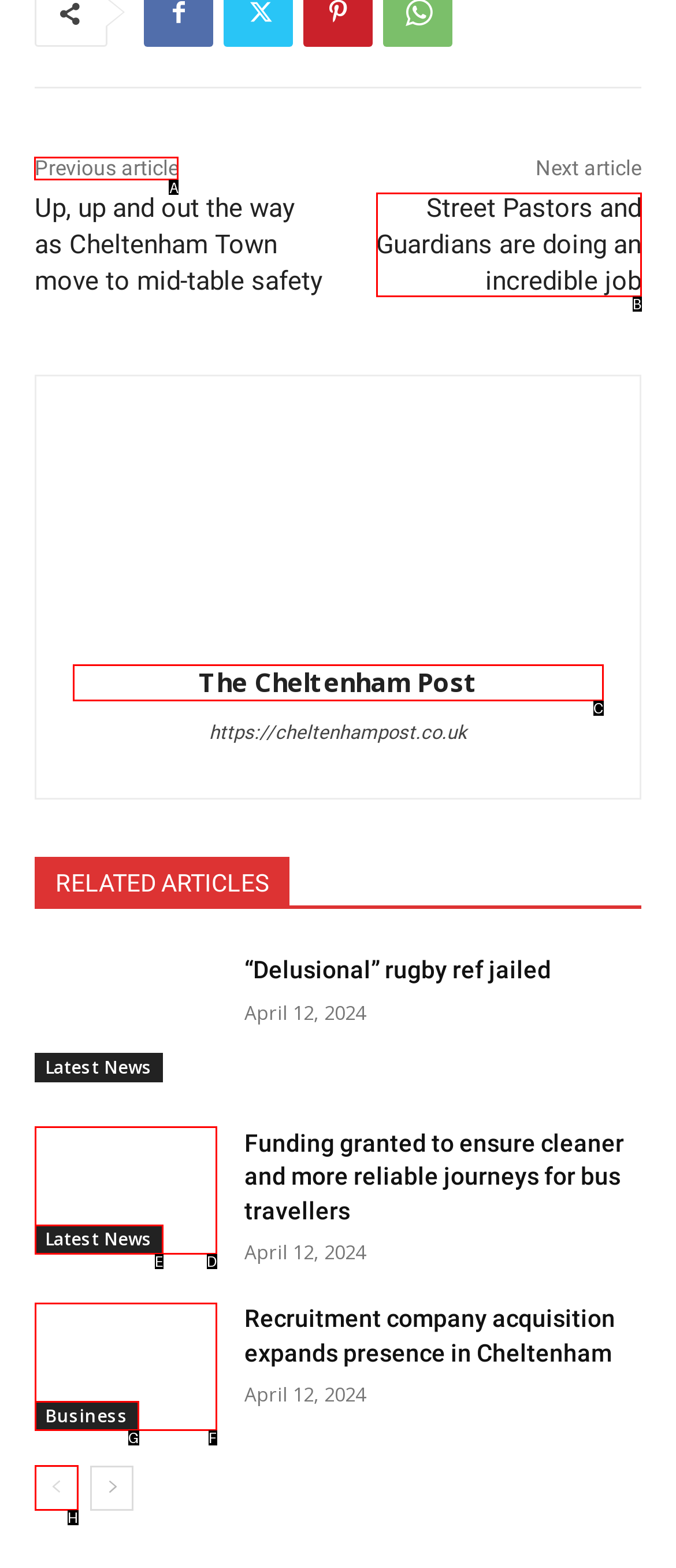From the given choices, which option should you click to complete this task: Read the previous article? Answer with the letter of the correct option.

A